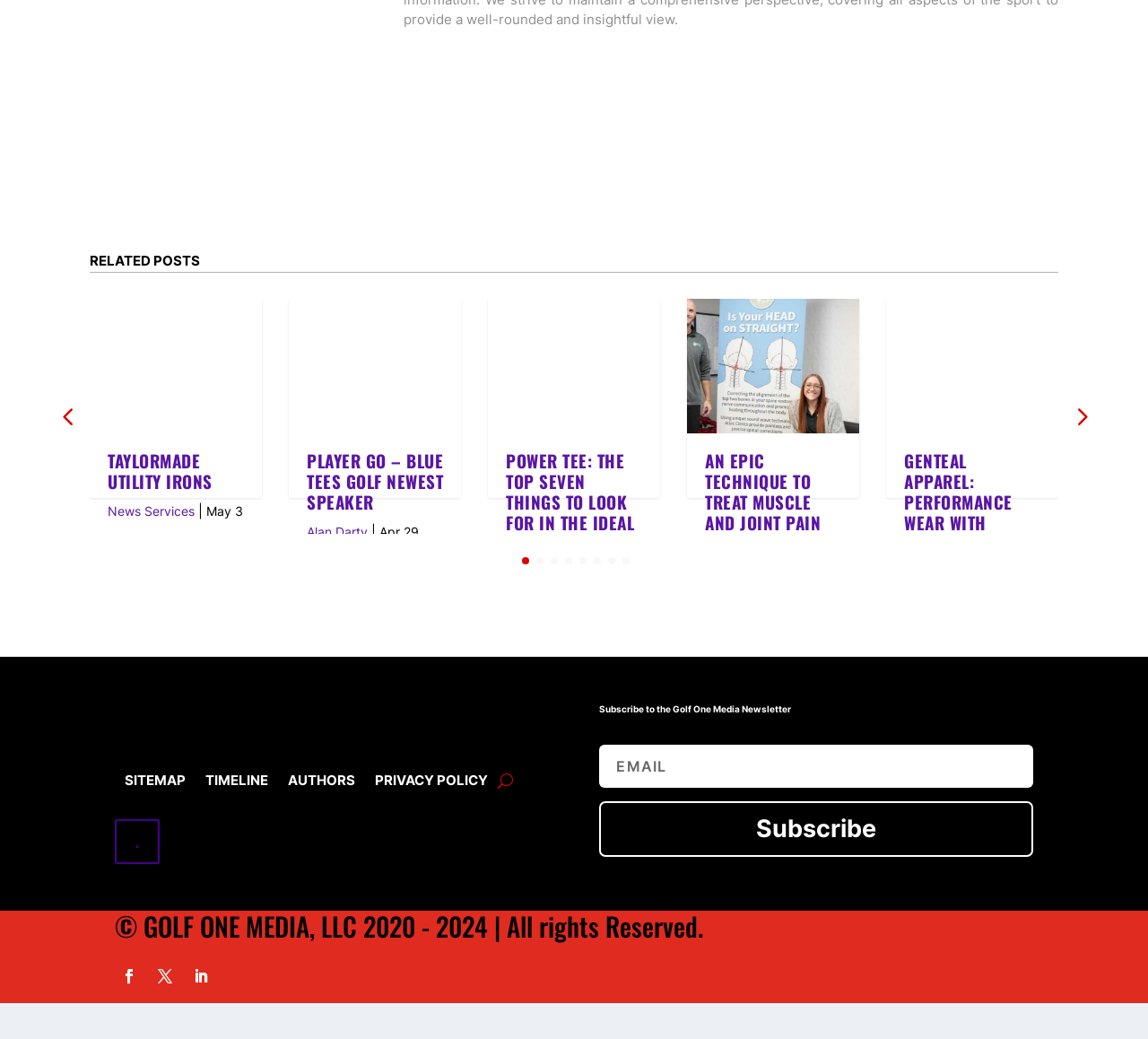Pinpoint the bounding box coordinates of the element that must be clicked to accomplish the following instruction: "Visit the 'SITEMAP'". The coordinates should be in the format of four float numbers between 0 and 1, i.e., [left, top, right, bottom].

[0.109, 0.538, 0.162, 0.557]